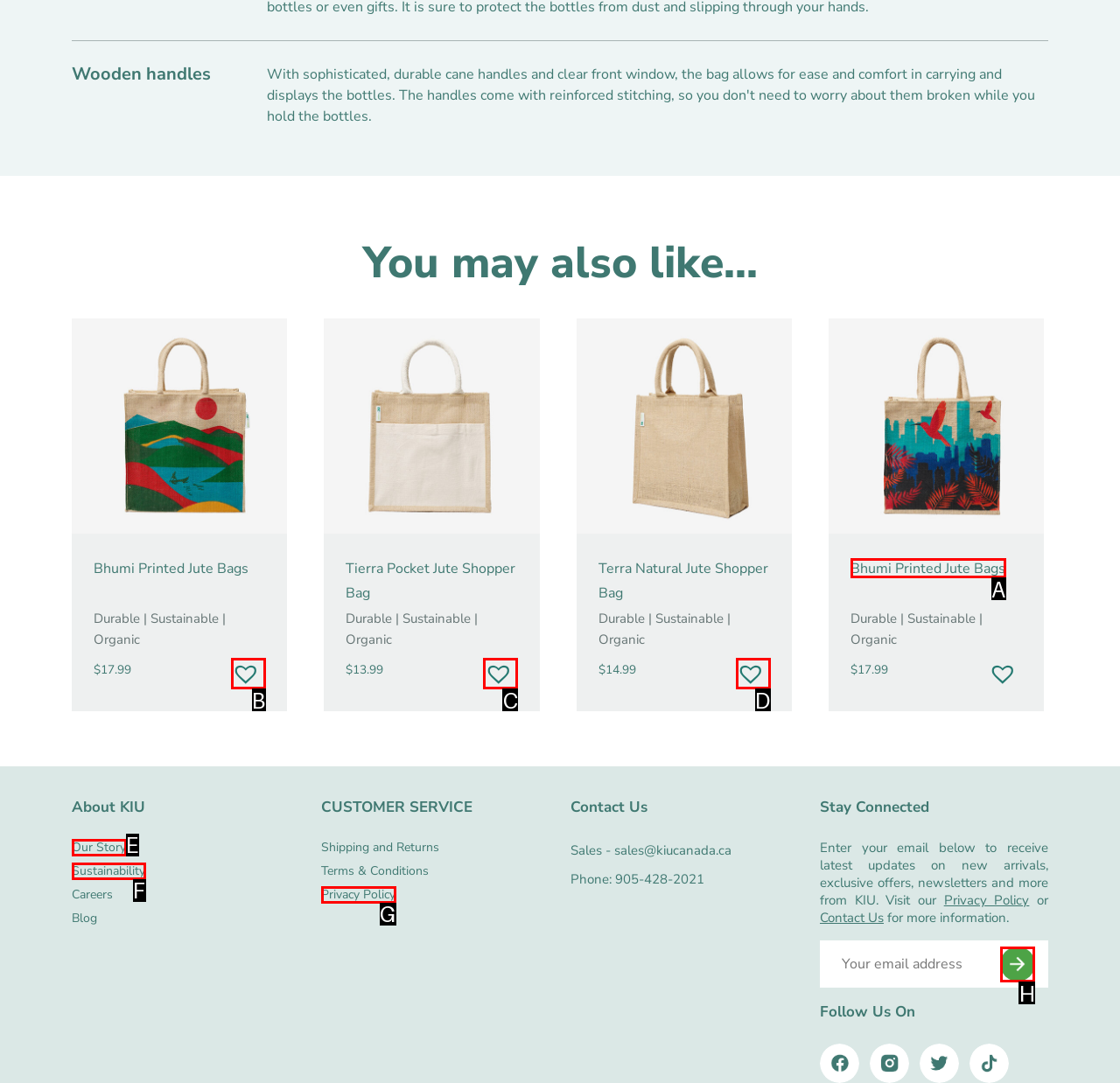What is the letter of the UI element you should click to Click on the 'Sign up' button? Provide the letter directly.

H